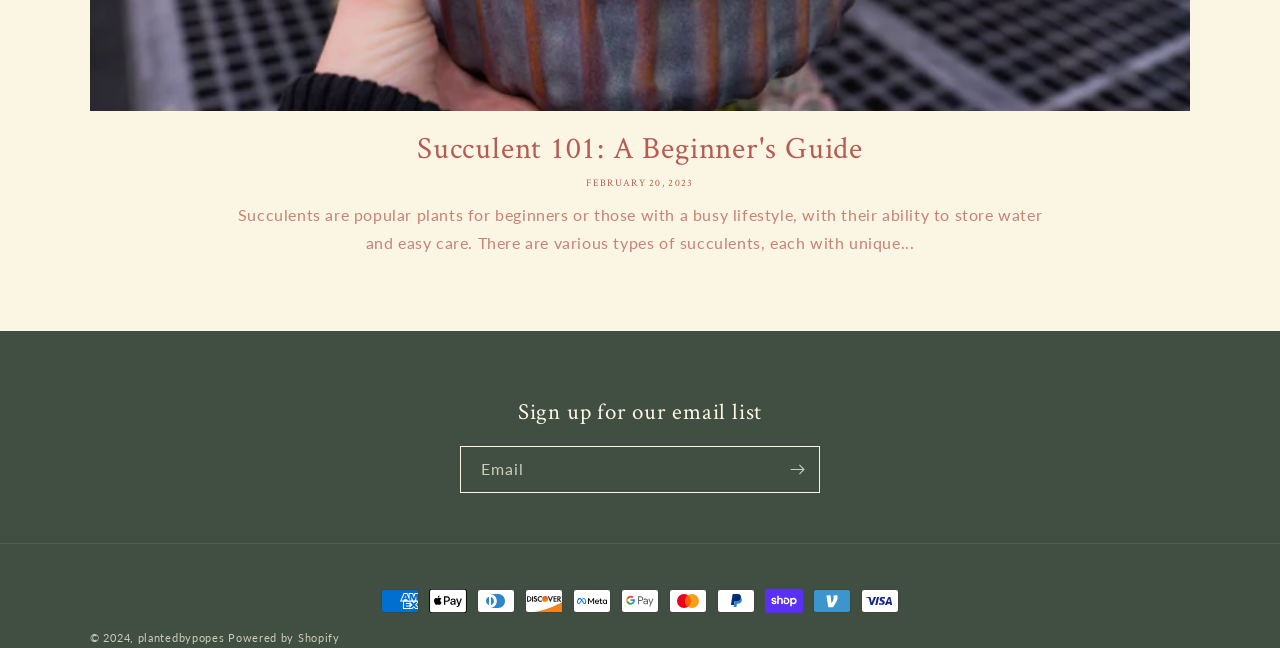Based on the image, provide a detailed and complete answer to the question: 
What types of payment methods are accepted?

The webpage displays various payment method logos, including American Express, Apple Pay, Diners Club, Discover, Meta Pay, Google Pay, Mastercard, PayPal, Shop Pay, Venmo, and Visa, indicating that these payment methods are accepted.